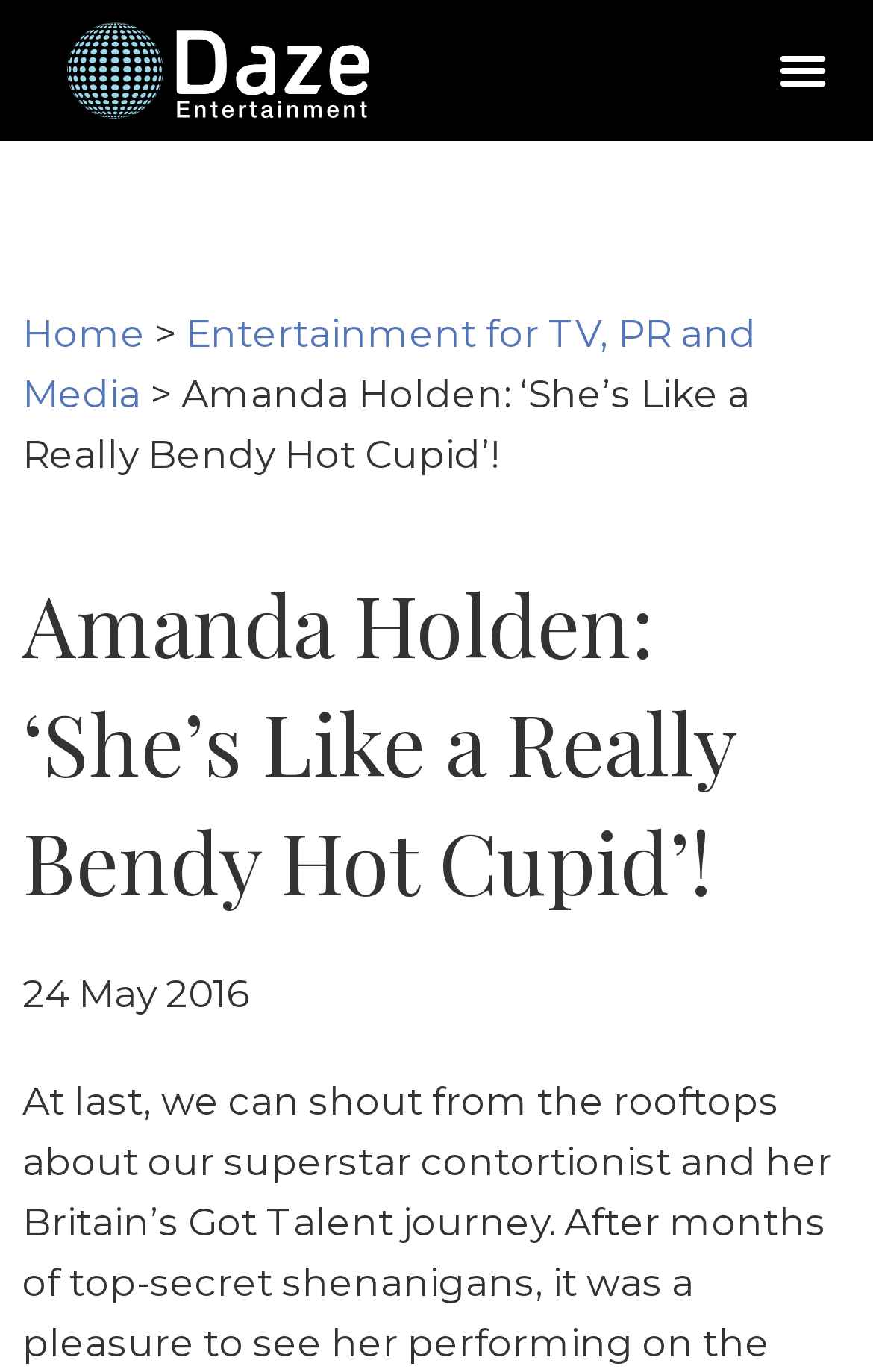What is the date of the article?
Based on the visual content, answer with a single word or a brief phrase.

24 May 2016